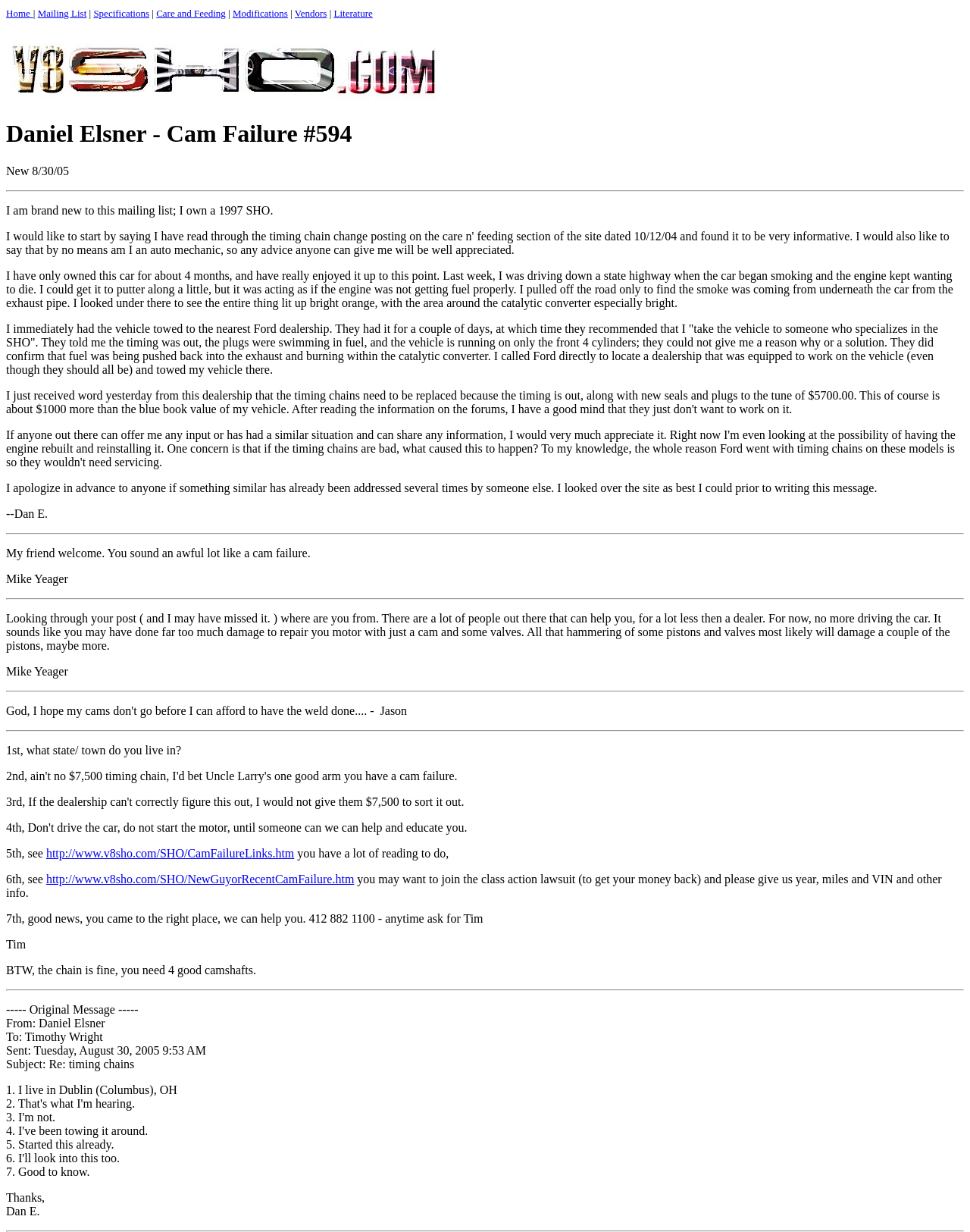Please find the top heading of the webpage and generate its text.

Daniel Elsner - Cam Failure #594